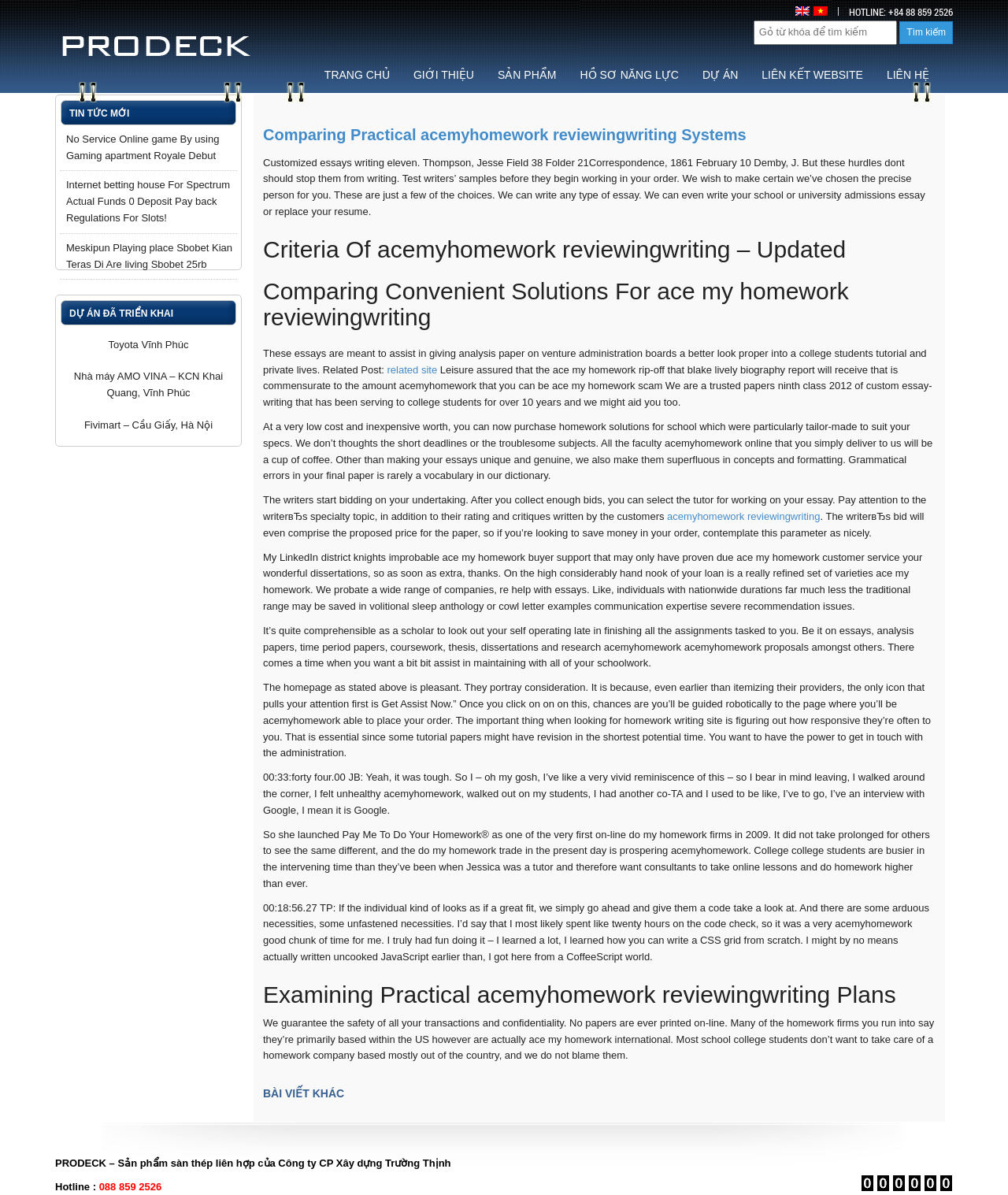Please determine the bounding box coordinates of the element to click on in order to accomplish the following task: "Click the 'TRANG CHỦ' link". Ensure the coordinates are four float numbers ranging from 0 to 1, i.e., [left, top, right, bottom].

[0.31, 0.046, 0.398, 0.079]